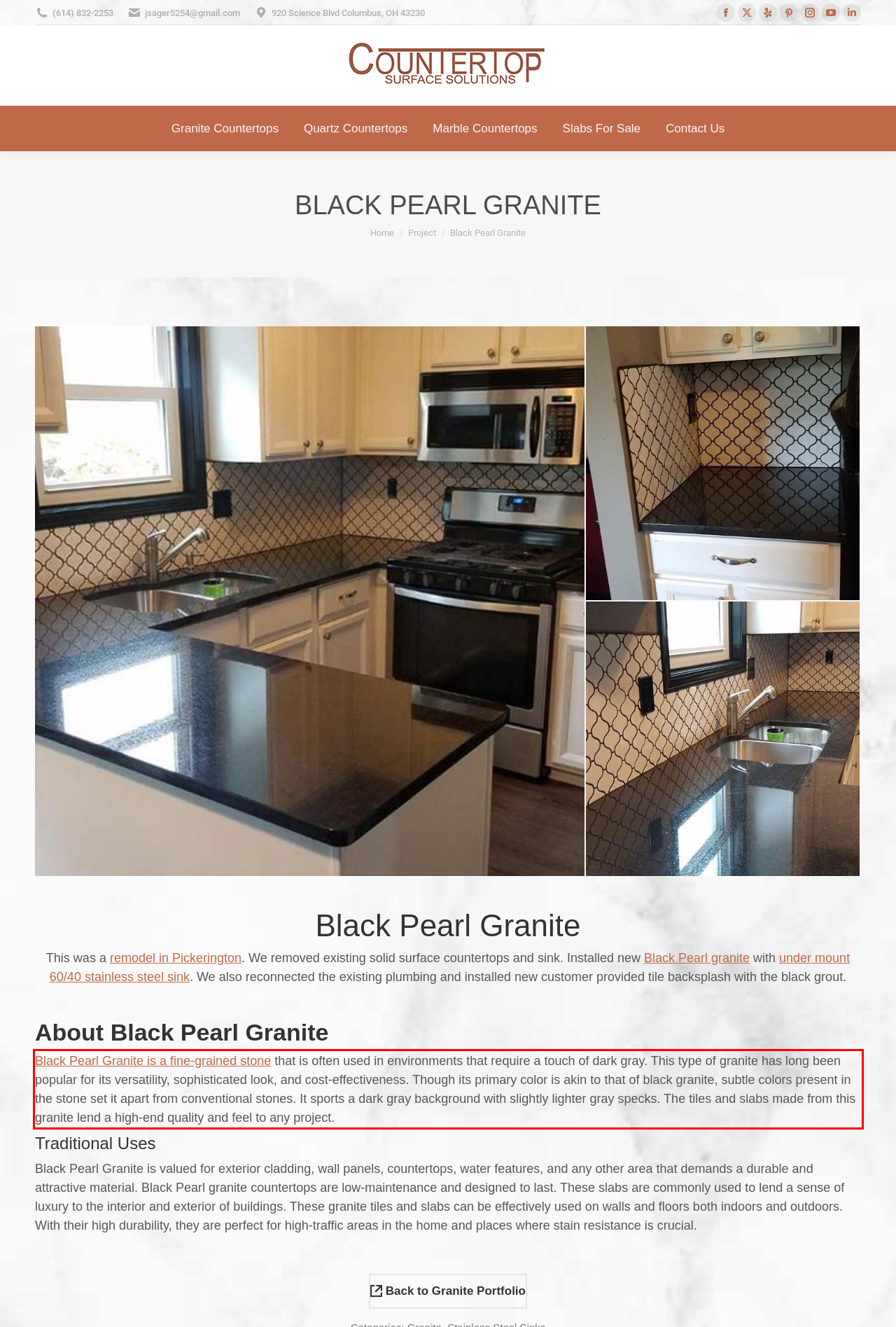You are given a webpage screenshot with a red bounding box around a UI element. Extract and generate the text inside this red bounding box.

Black Pearl Granite is a fine-grained stone that is often used in environments that require a touch of dark gray. This type of granite has long been popular for its versatility, sophisticated look, and cost-effectiveness. Though its primary color is akin to that of black granite, subtle colors present in the stone set it apart from conventional stones. It sports a dark gray background with slightly lighter gray specks. The tiles and slabs made from this granite lend a high-end quality and feel to any project.